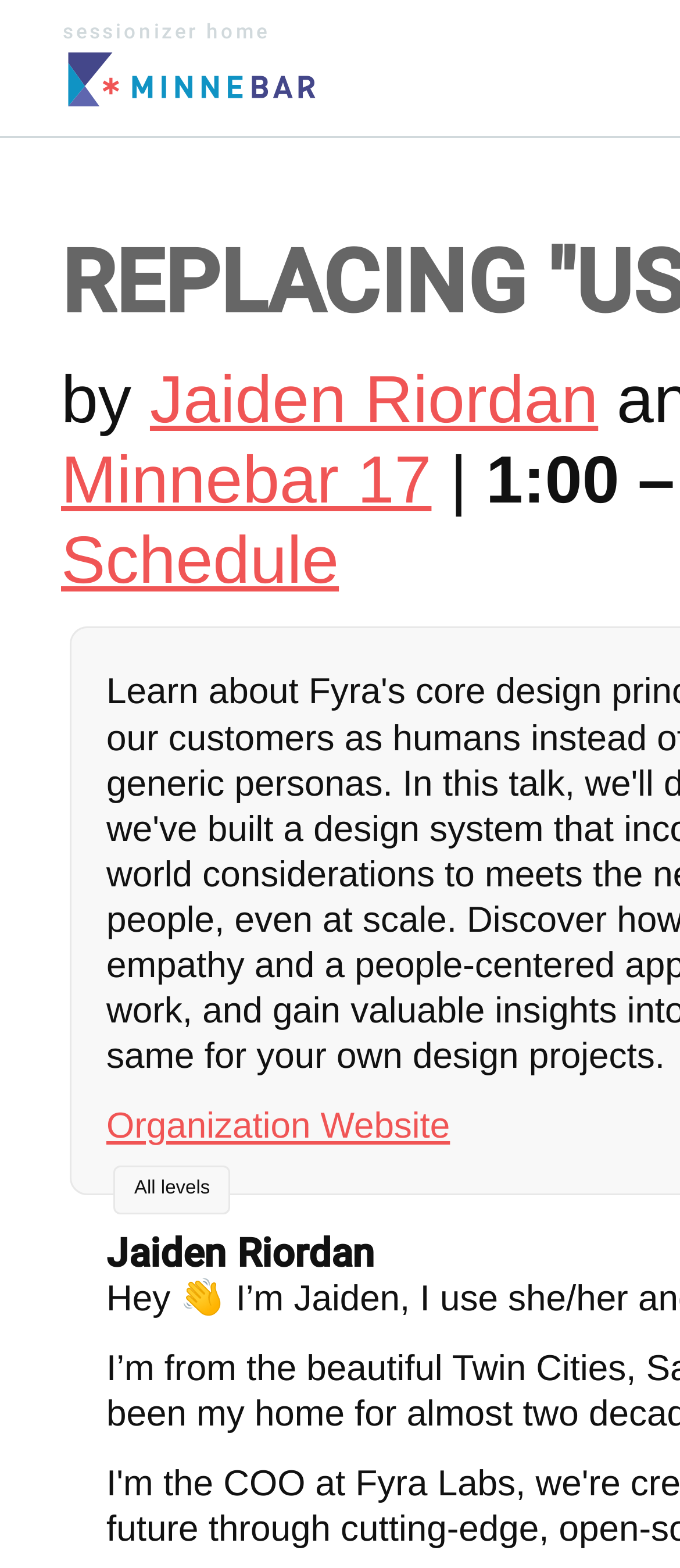Find the bounding box coordinates for the UI element that matches this description: "sessionizer home".

[0.092, 0.0, 0.472, 0.087]